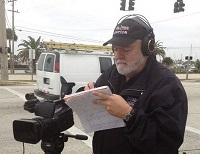Give a detailed account of the visual content in the image.

The image features a man wearing a black cap with "Lawless America" emblazoned on it, indicating his involvement with the initiative. He stands on a street corner, engaged in the process of documenting information, as he holds a notepad and pen in his hand. His serious focus suggests he is recording important notes, possibly related to his work or interviews. Nearby, a camera is set up on a tripod, displaying his dedication to capturing the moment or conducting an interview. The backdrop includes elements of a city landscape, including traffic lights and palm trees, which hint at a Florida setting. This imagery collectively emphasizes the man's commitment to tackling issues of justice and transparency, as promoted by Lawless America.